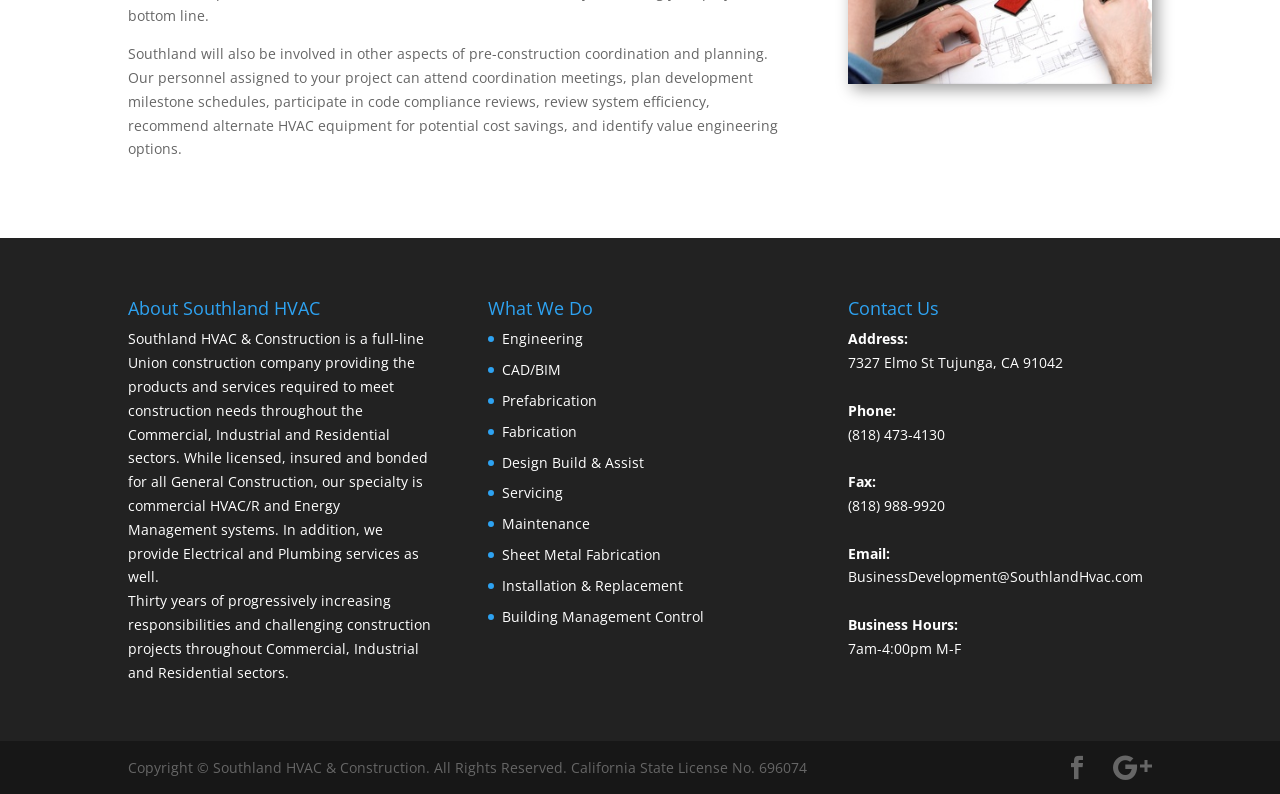Locate the bounding box coordinates of the UI element described by: "Engineering". The bounding box coordinates should consist of four float numbers between 0 and 1, i.e., [left, top, right, bottom].

[0.392, 0.415, 0.456, 0.439]